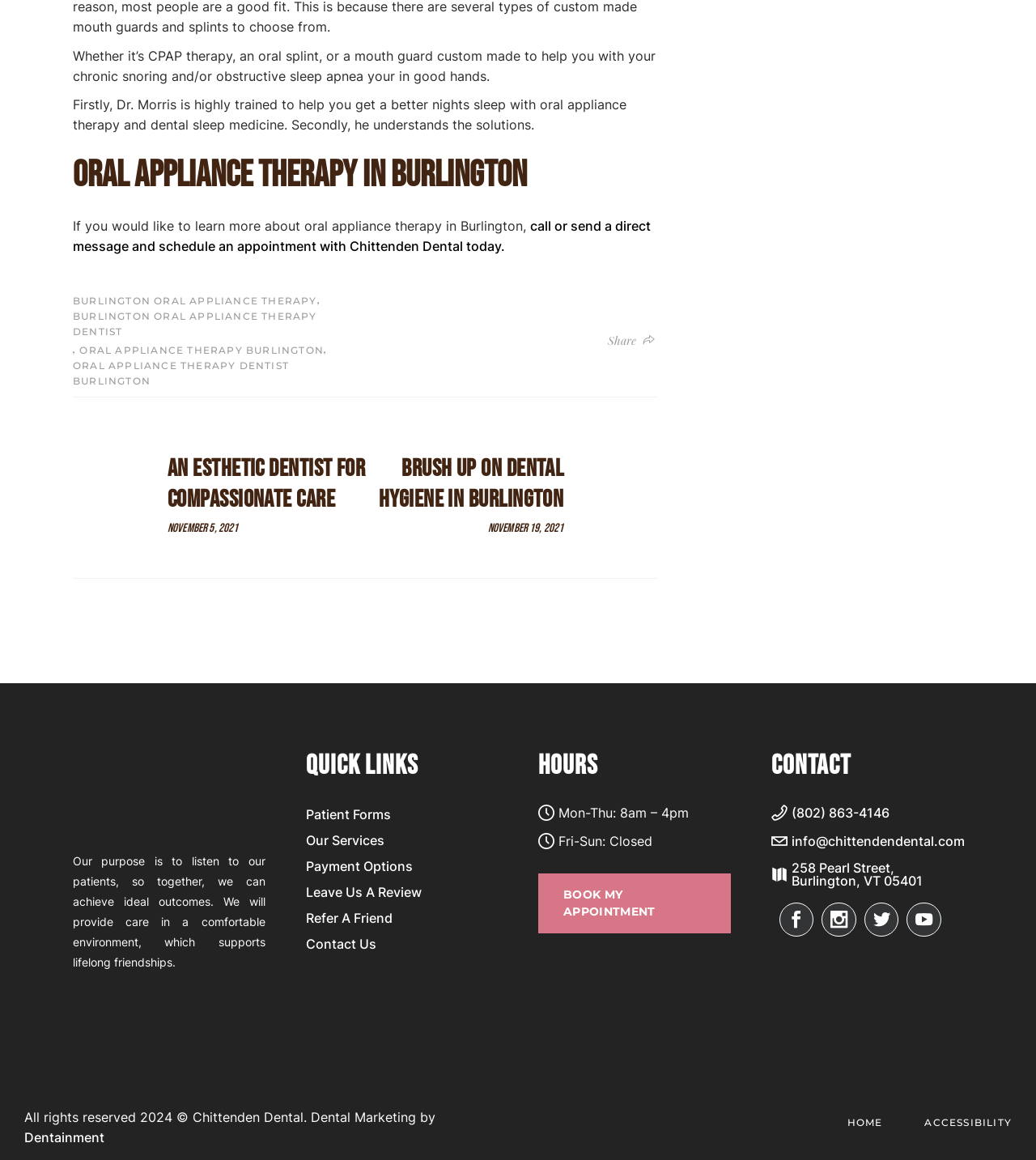What is the phone number of Chittenden Dental?
Please analyze the image and answer the question with as much detail as possible.

The phone number of Chittenden Dental is mentioned at the bottom of the webpage as (802) 863-4146.